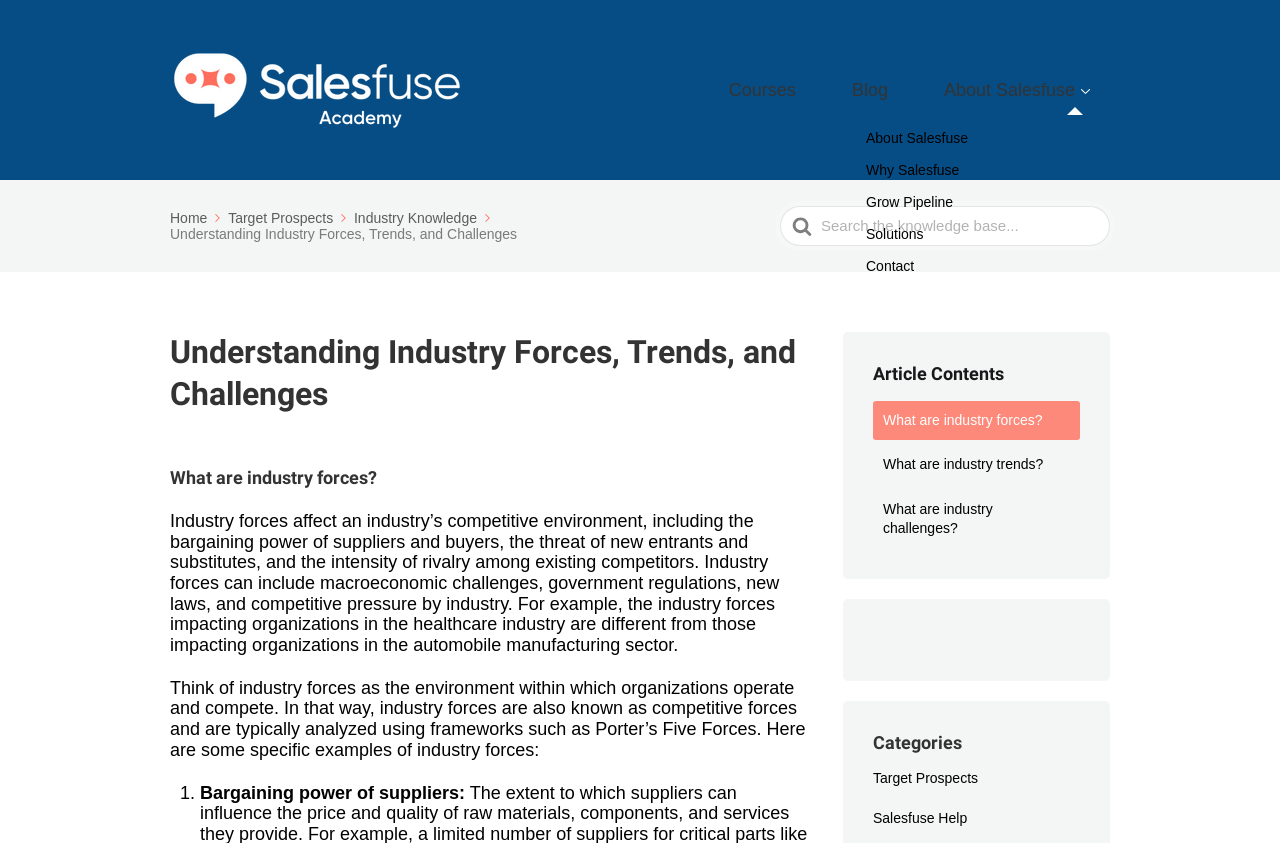What is the category of the link 'Target Prospects'?
Answer briefly with a single word or phrase based on the image.

Categories